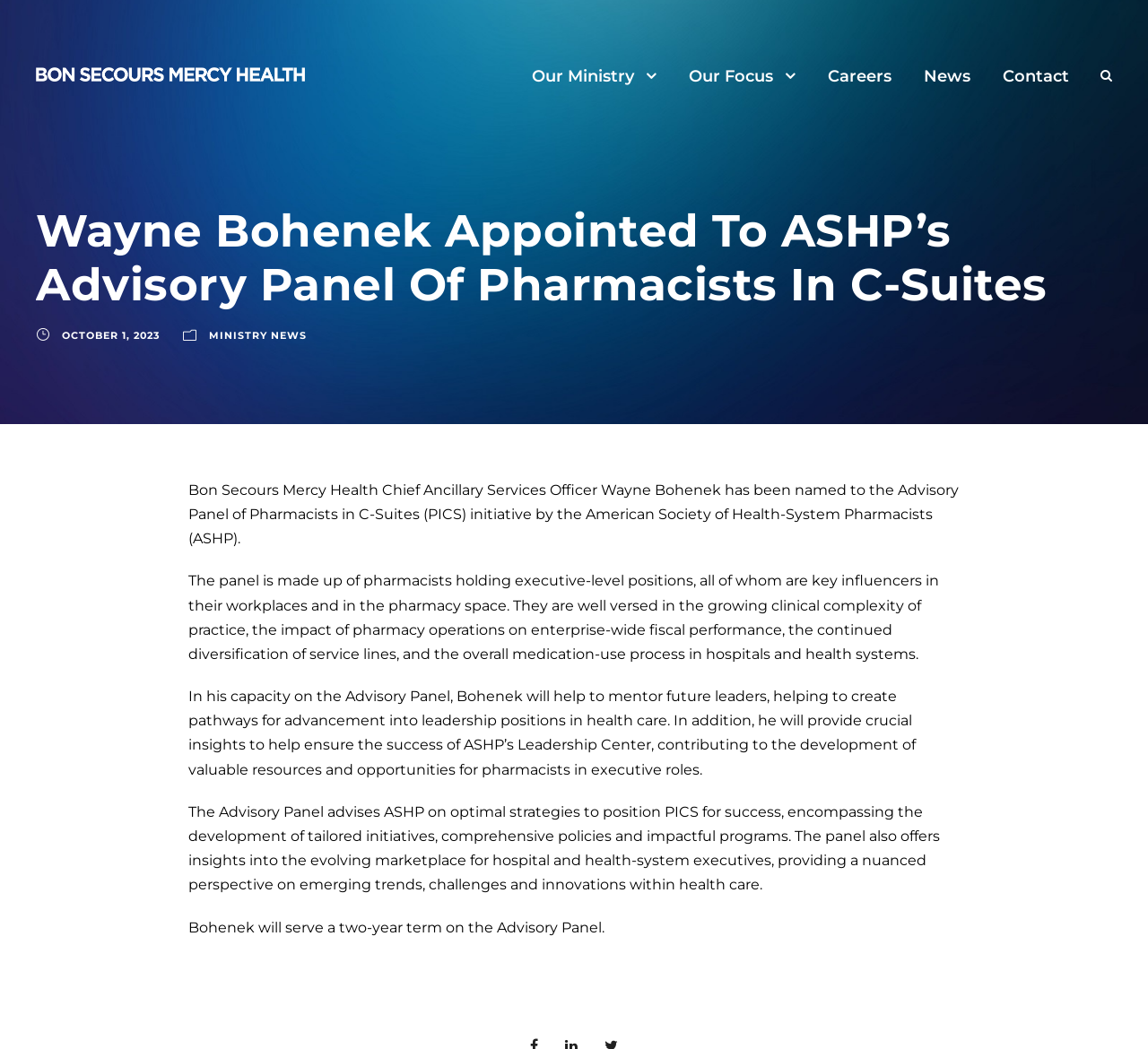Examine the image carefully and respond to the question with a detailed answer: 
What is the organization that appointed Wayne Bohenek to the Advisory Panel?

I found the answer by reading the main article on the webpage, which states that Wayne Bohenek was appointed to the Advisory Panel by the 'American Society of Health-System Pharmacists (ASHP)'.